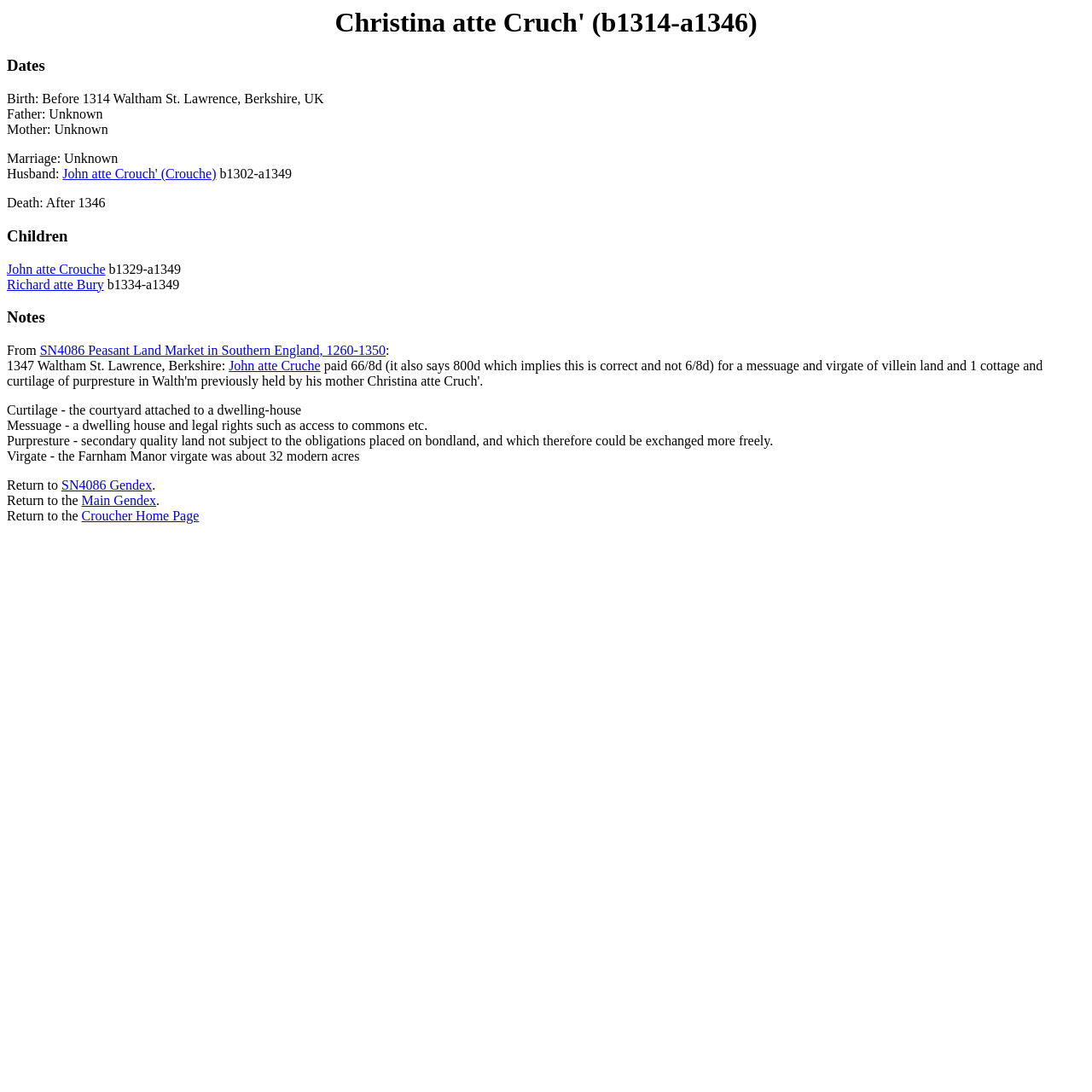Who is Christina atte Cruch's husband?
Please respond to the question with a detailed and well-explained answer.

The answer can be found in the 'Dates' section, where it is stated 'Husband: John atte Crouch''.